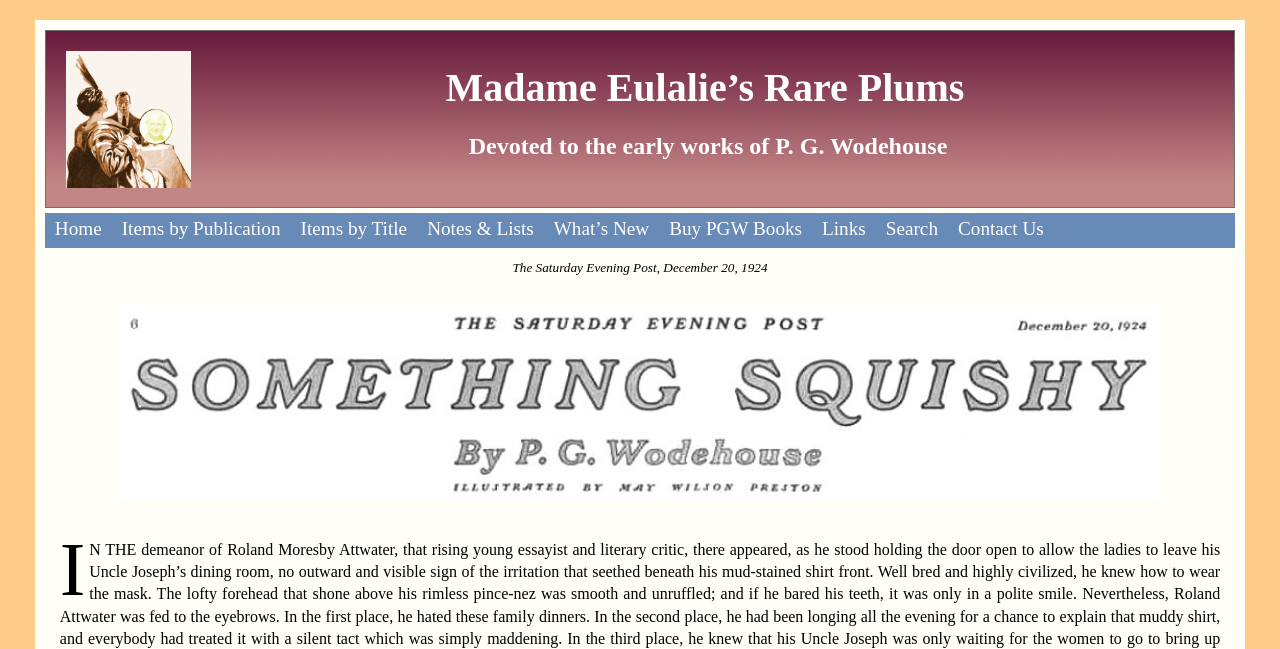What is the date of the Saturday Evening Post issue?
Use the image to give a comprehensive and detailed response to the question.

The date of the Saturday Evening Post issue can be found in the heading element with a bounding box coordinate of [0.037, 0.39, 0.963, 0.425]. The text of this element is 'The Saturday Evening Post, December 20, 1924'.